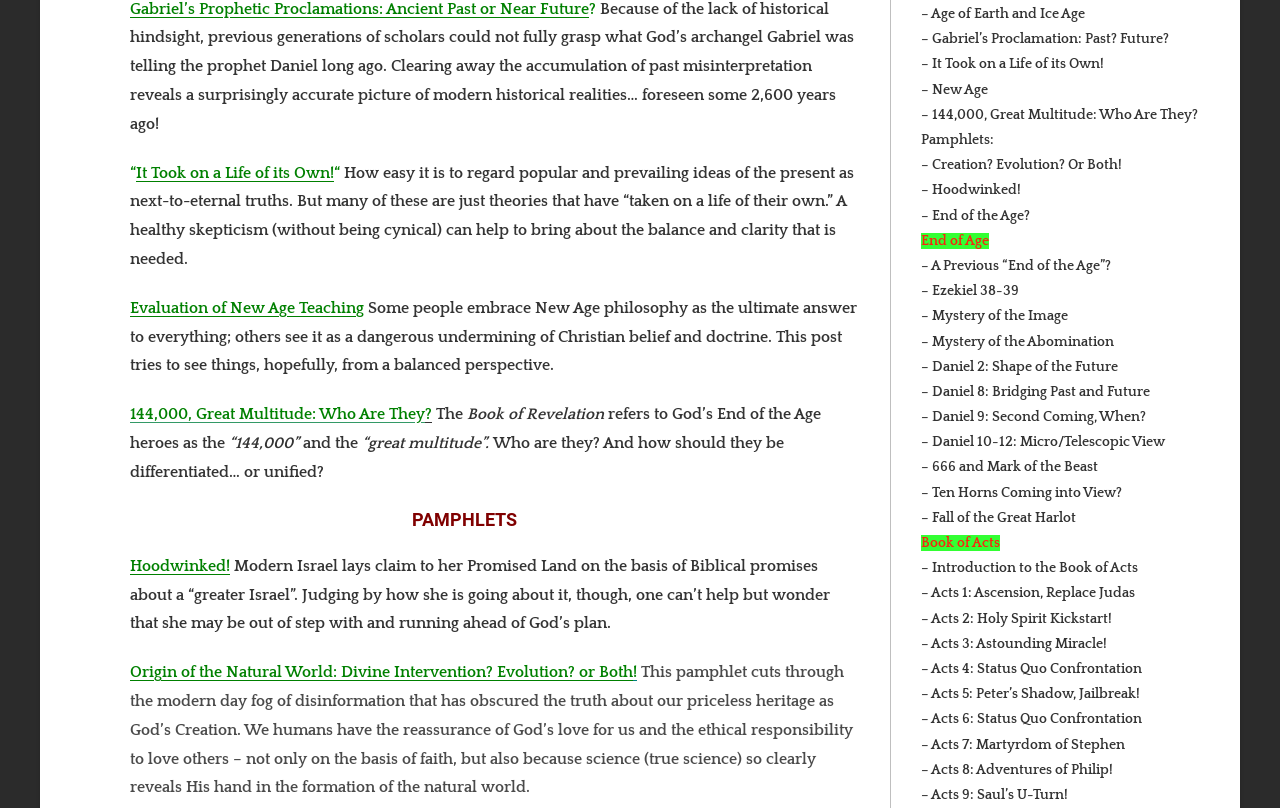What is the title of the heading above the list of pamphlets?
Using the visual information from the image, give a one-word or short-phrase answer.

PAMPHLETS